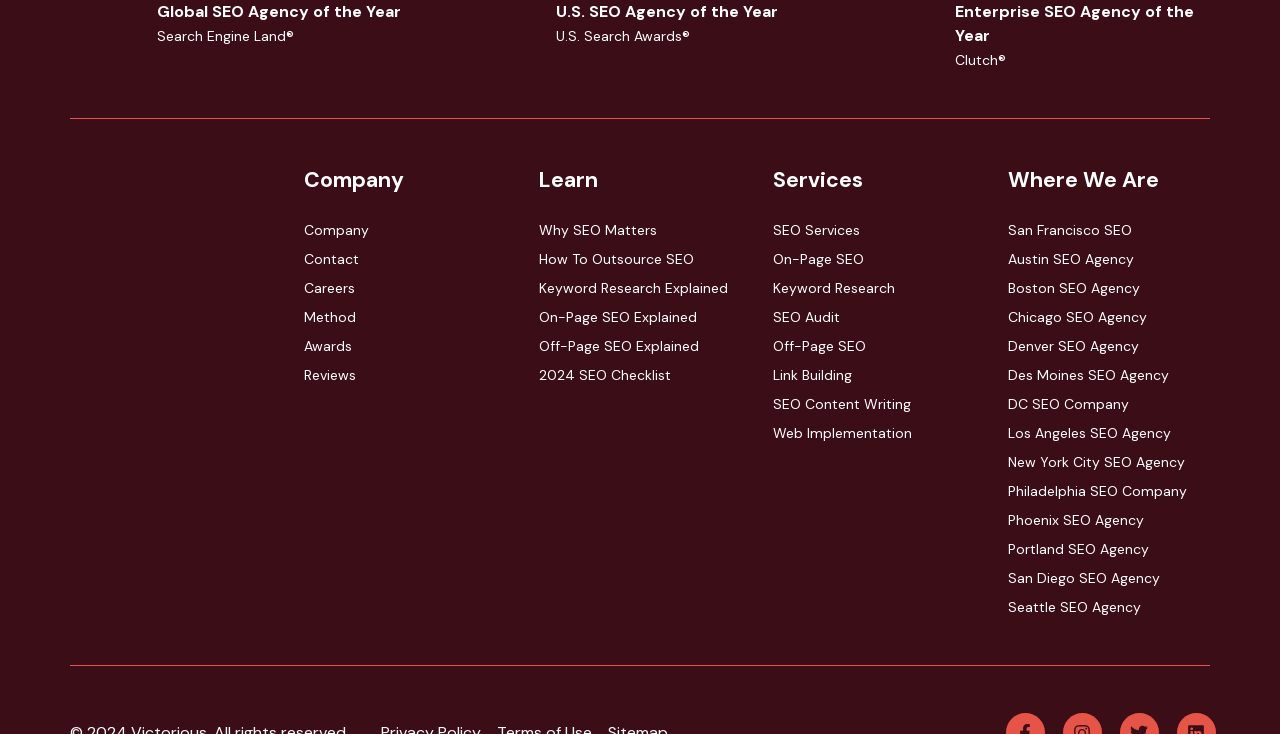Please identify the bounding box coordinates of the clickable area that will fulfill the following instruction: "Learn about Why SEO Matters". The coordinates should be in the format of four float numbers between 0 and 1, i.e., [left, top, right, bottom].

[0.421, 0.3, 0.579, 0.328]